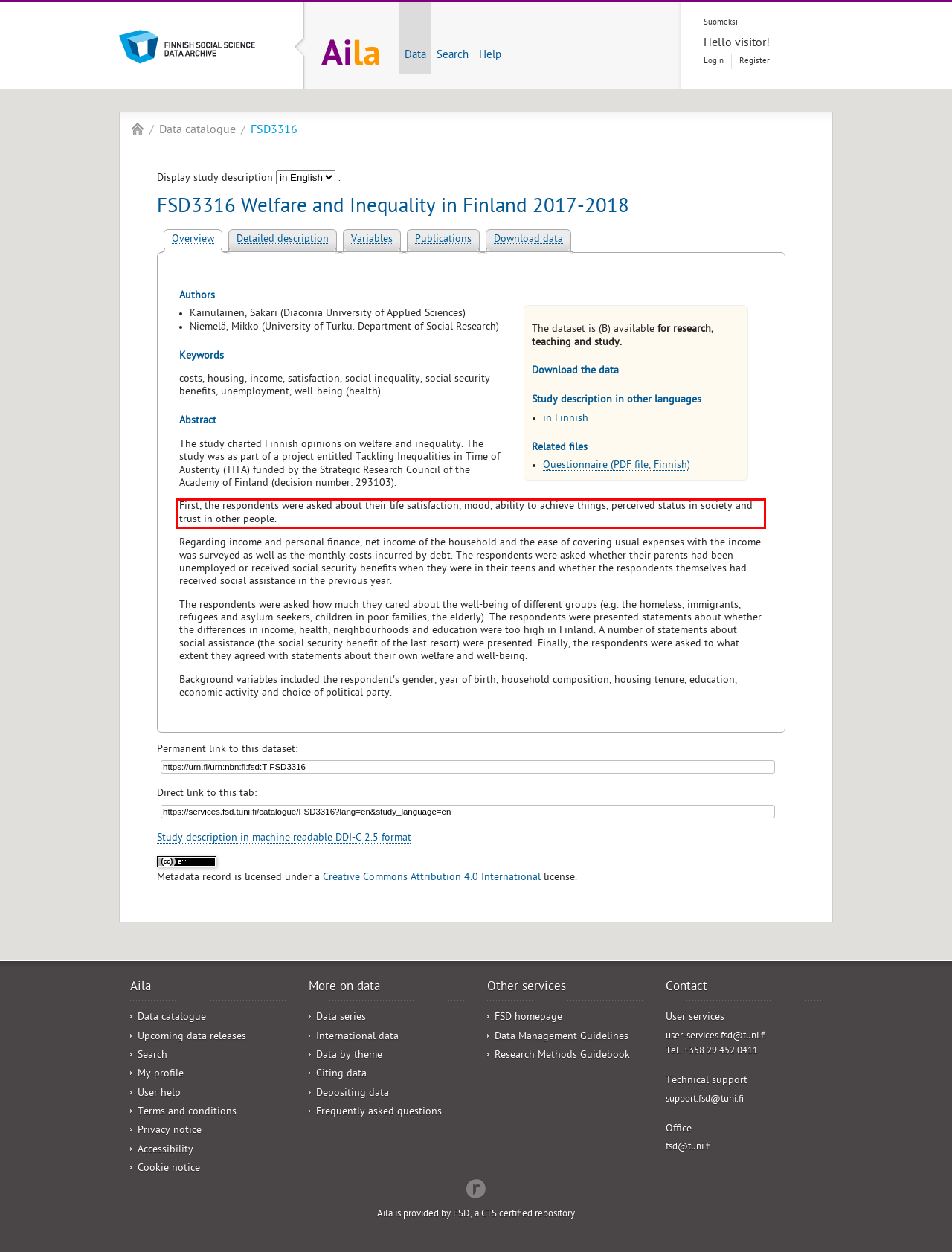Inspect the webpage screenshot that has a red bounding box and use OCR technology to read and display the text inside the red bounding box.

First, the respondents were asked about their life satisfaction, mood, ability to achieve things, perceived status in society and trust in other people.